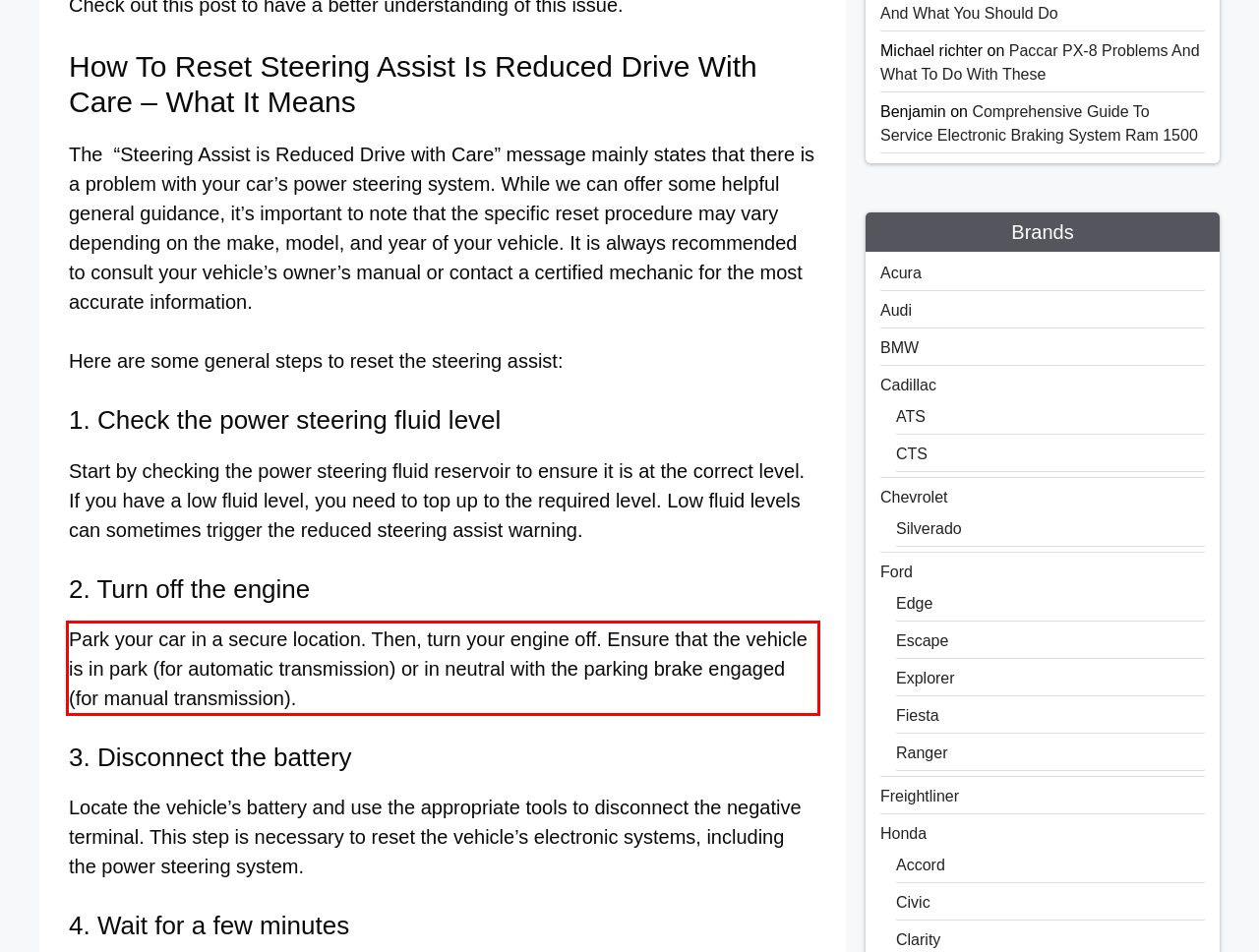From the given screenshot of a webpage, identify the red bounding box and extract the text content within it.

Park your car in a secure location. Then, turn your engine off. Ensure that the vehicle is in park (for automatic transmission) or in neutral with the parking brake engaged (for manual transmission).